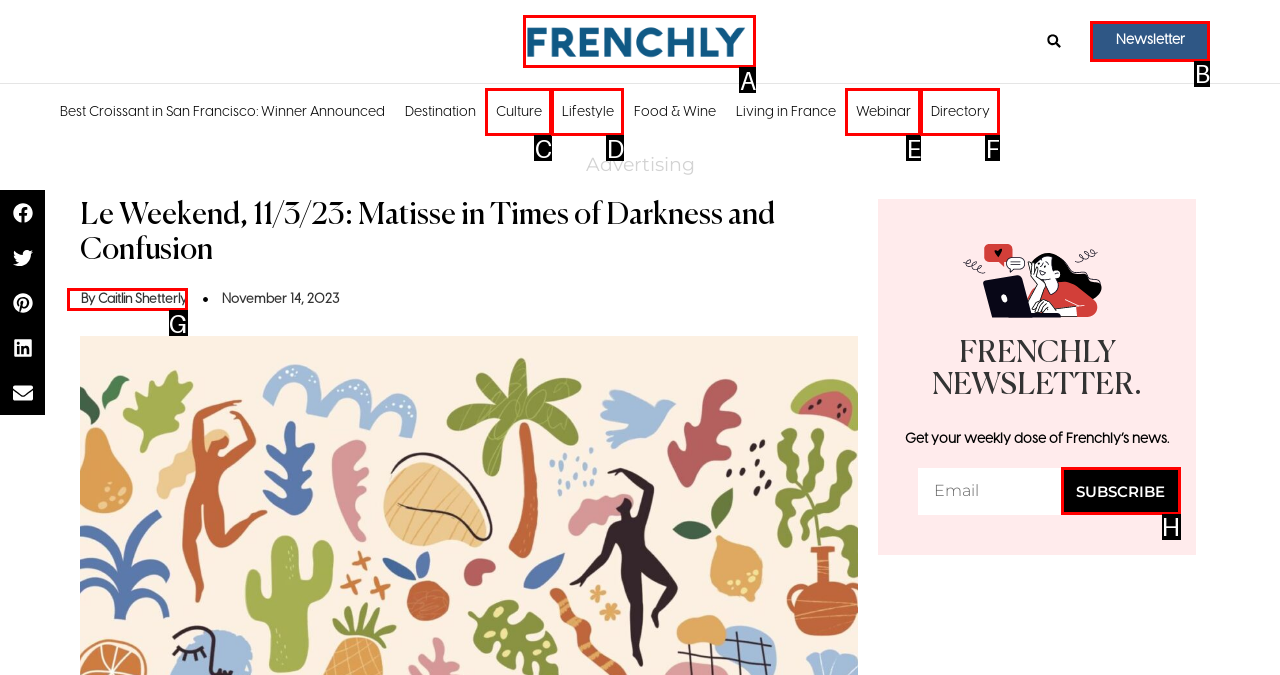Indicate the letter of the UI element that should be clicked to accomplish the task: Subscribe to the newsletter. Answer with the letter only.

H